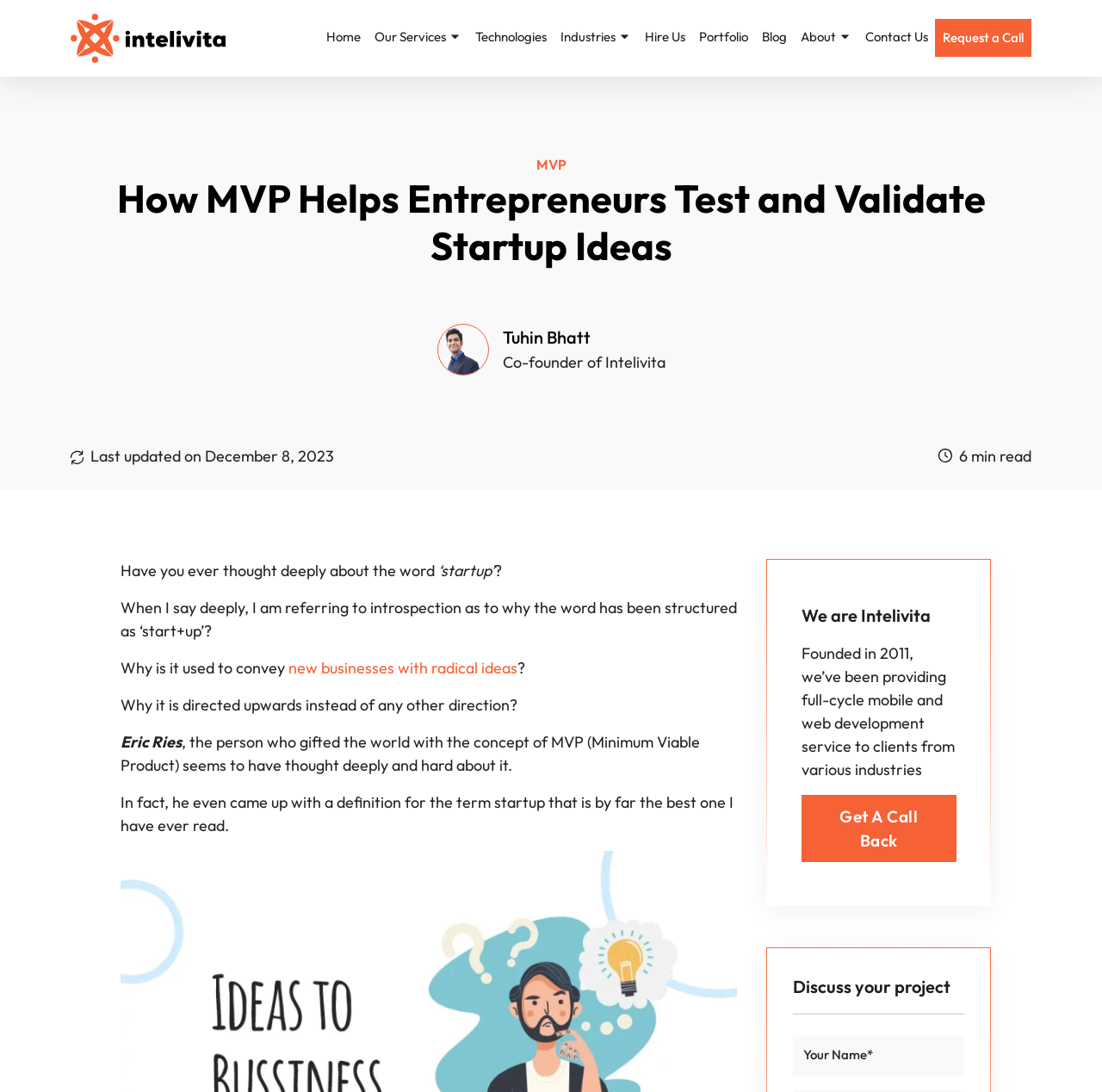Create a detailed description of the webpage's content and layout.

The webpage is about validating and testing startup ideas with a Minimum Viable Product (MVP). At the top, there is a navigation menu with 9 links: Home, Our Services, Technologies, Industries, Hire Us, Portfolio, Blog, About, and Contact Us. To the right of the navigation menu, there is a button labeled "Request a Call".

Below the navigation menu, there is a header section with a link to "MVP" and a heading that reads "How MVP Helps Entrepreneurs Test and Validate Startup Ideas". Underneath the heading, there is a section with a photo of Tuhin Bhatt, the co-founder of Intelivita, along with a link to his name and a description of his role.

To the right of Tuhin Bhatt's section, there is a block of text that appears to be the introduction to an article. The text discusses the concept of a startup and its relation to MVP. The article continues below, with paragraphs of text that explore the idea of startups and MVPs.

On the right side of the page, there is a section with the title "We are Intelivita" and a brief description of the company. Below this section, there is a call-to-action link labeled "Get A Call Back" and a text box to enter a name.

At the bottom of the page, there is a separator line, followed by a text box labeled "Your Name*" and a button to discuss a project.